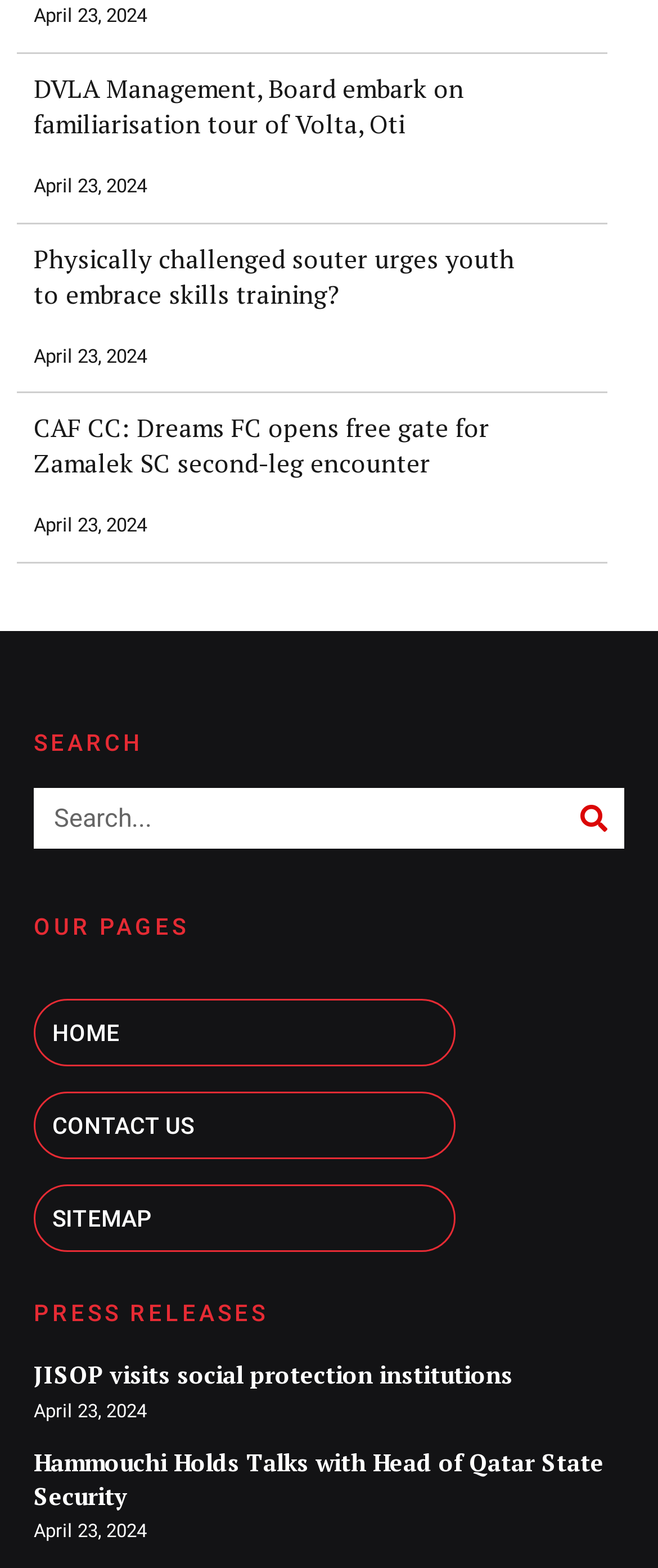Specify the bounding box coordinates for the region that must be clicked to perform the given instruction: "Visit the home page".

[0.051, 0.637, 0.692, 0.68]